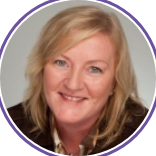Offer an in-depth caption for the image.

The image features Loran Northey, a qualified hypnotherapist based in Egham and Sunbury. She has an inviting smile and is depicted with shoulder-length blonde hair, set against a neutral background that highlights her approachable demeanor. This circular image reflects her professional profile on the Hypnotherapy Directory, where she offers her expertise in hypnotherapy, cognitive therapy, and mindfulness. Loran emphasizes her commitment to helping clients achieve personal transformation through tailored sessions offered both online and in-person.